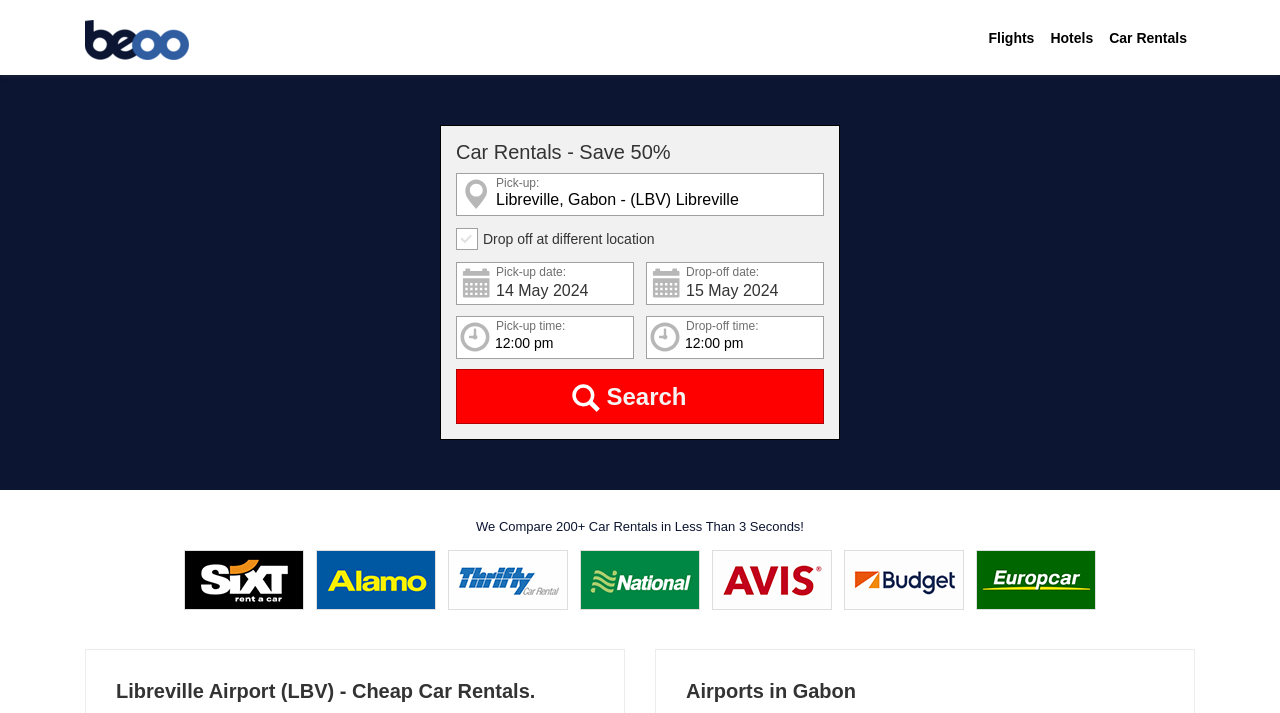Identify the bounding box coordinates of the specific part of the webpage to click to complete this instruction: "Go to Flights page".

[0.766, 0.021, 0.814, 0.086]